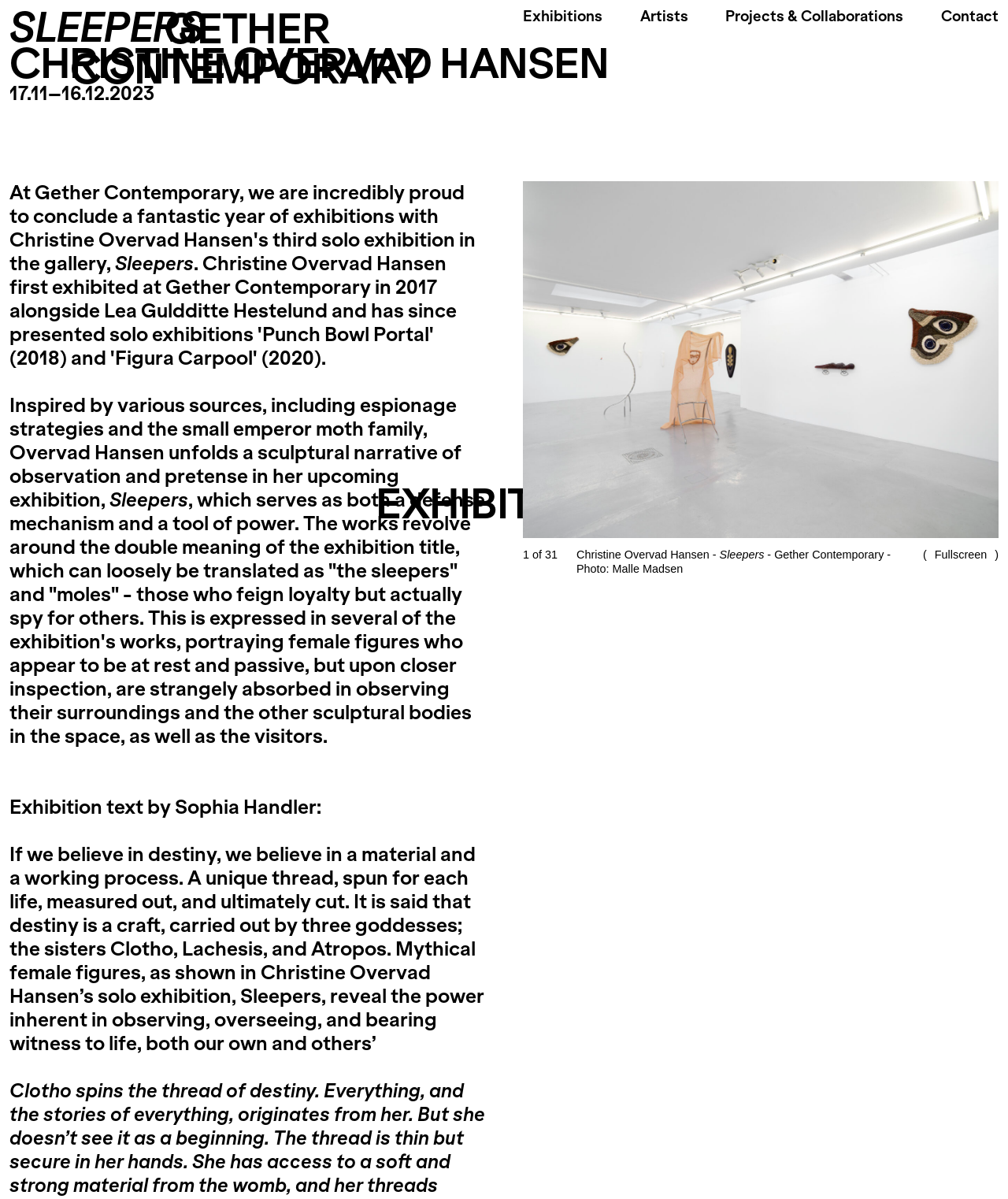Given the element description Projects & Collaborations, specify the bounding box coordinates of the corresponding UI element in the format (top-left x, top-left y, bottom-right x, bottom-right y). All values must be between 0 and 1.

[0.72, 0.007, 0.896, 0.021]